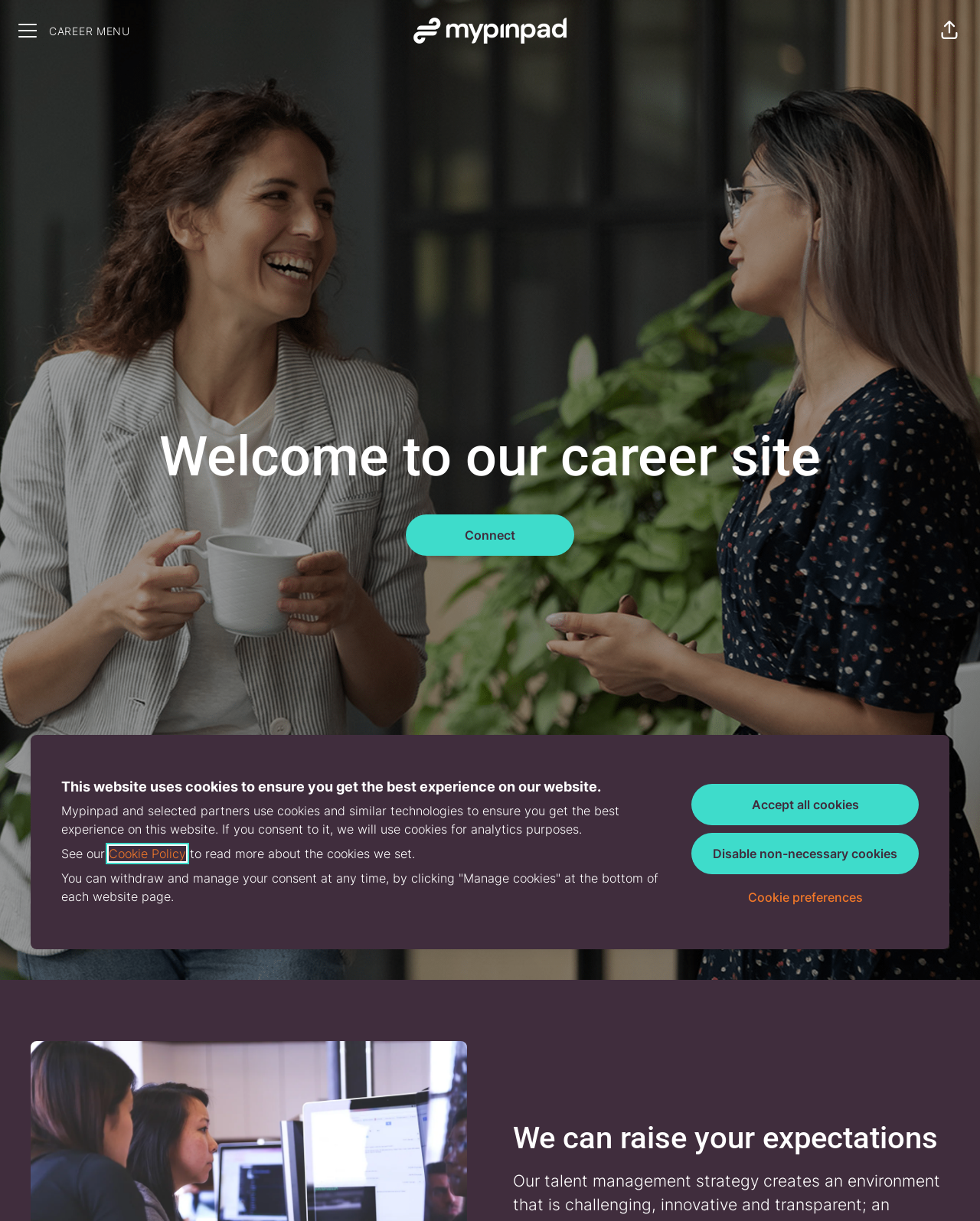Refer to the image and provide an in-depth answer to the question: 
What is the theme of the heading at the bottom of the page?

The heading at the bottom of the page, 'We can raise your expectations', suggests that the webpage is promoting a career or job opportunity that can exceed users' expectations, implying a positive and promising experience.